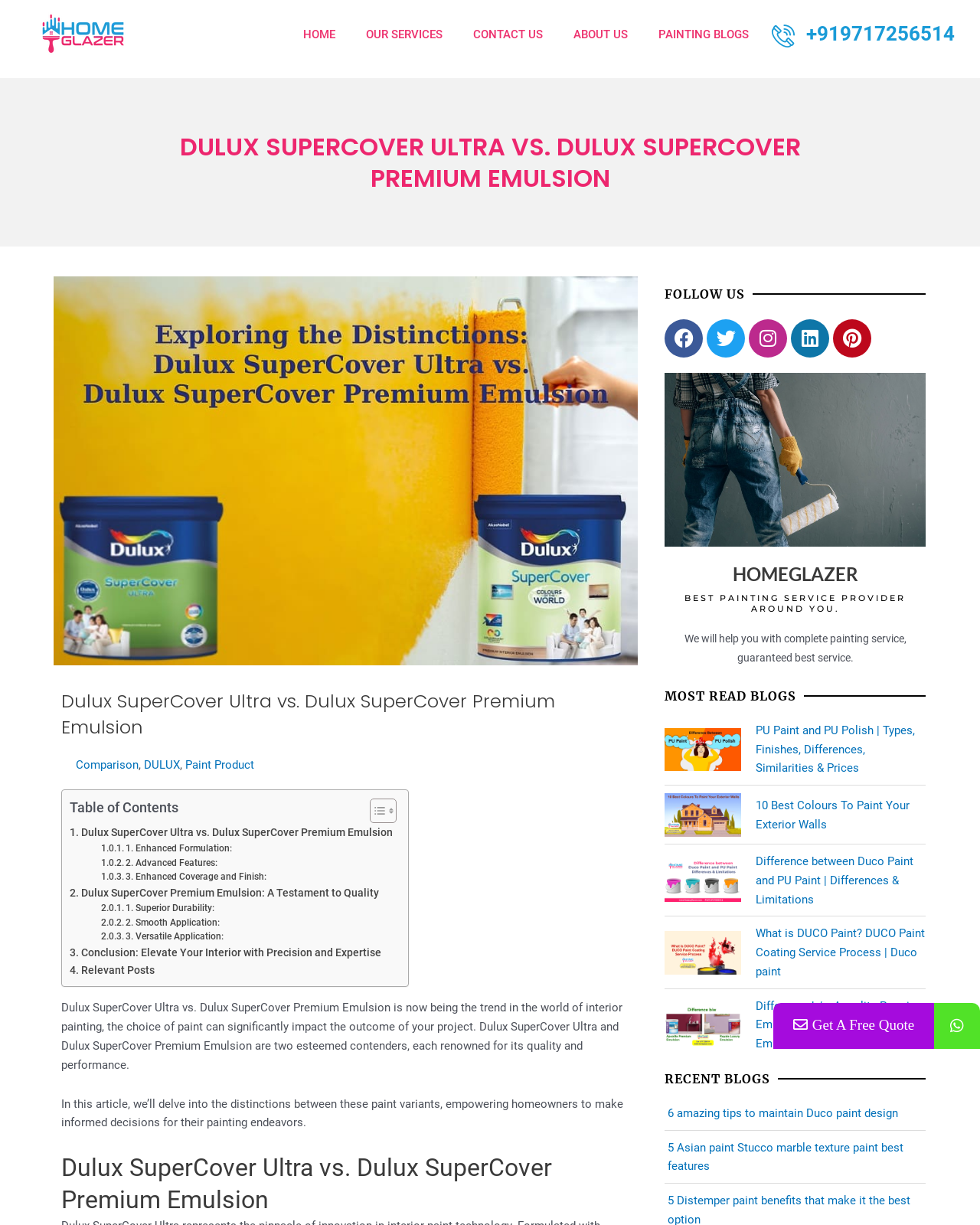Locate the bounding box coordinates of the area you need to click to fulfill this instruction: 'Click on the Comparison link'. The coordinates must be in the form of four float numbers ranging from 0 to 1: [left, top, right, bottom].

[0.077, 0.618, 0.141, 0.63]